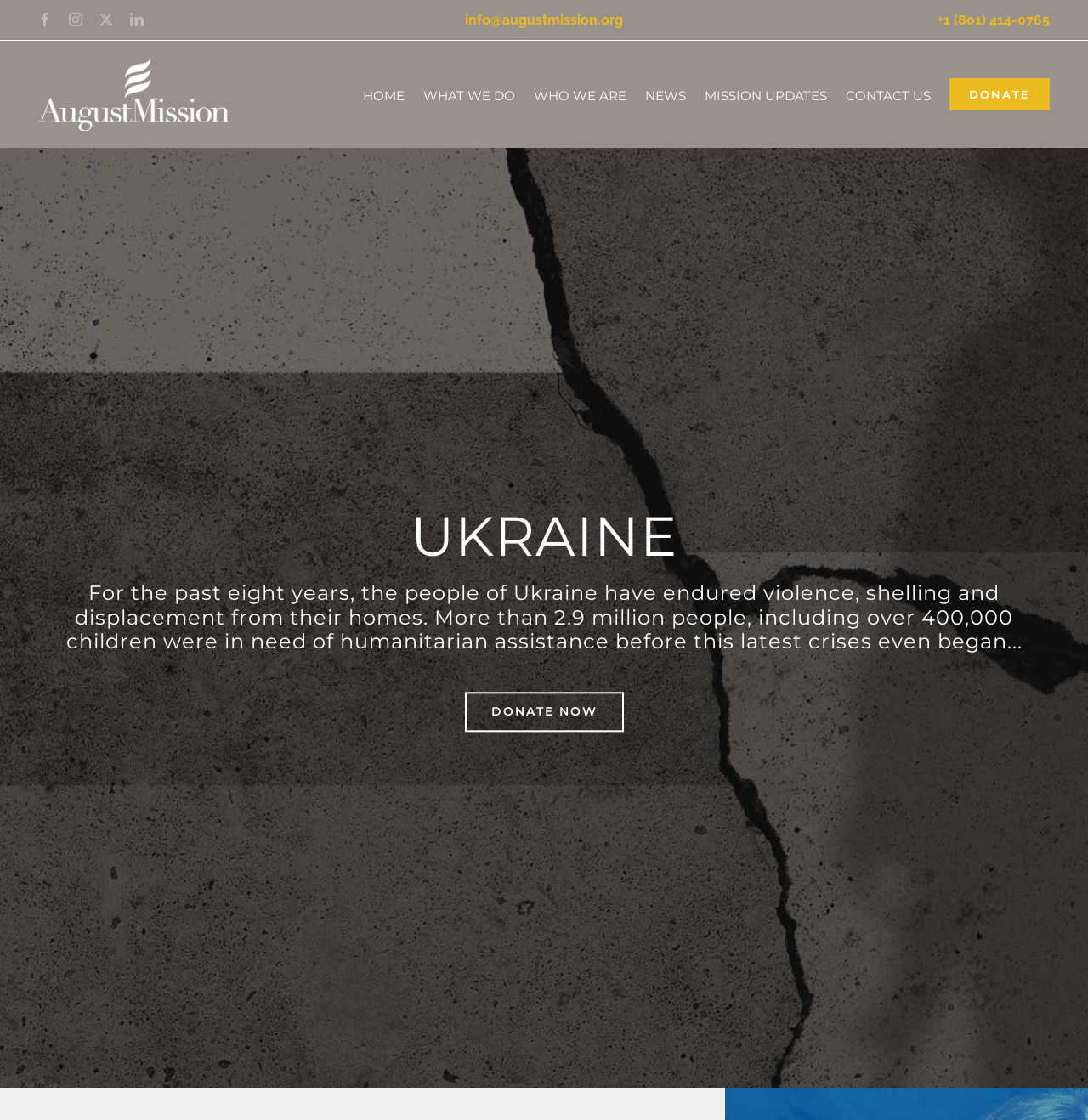What is the contact email of the organization?
Answer the question with a thorough and detailed explanation.

The contact email of the organization is info@augustmission.org, which can be found in the link at the top of the webpage.